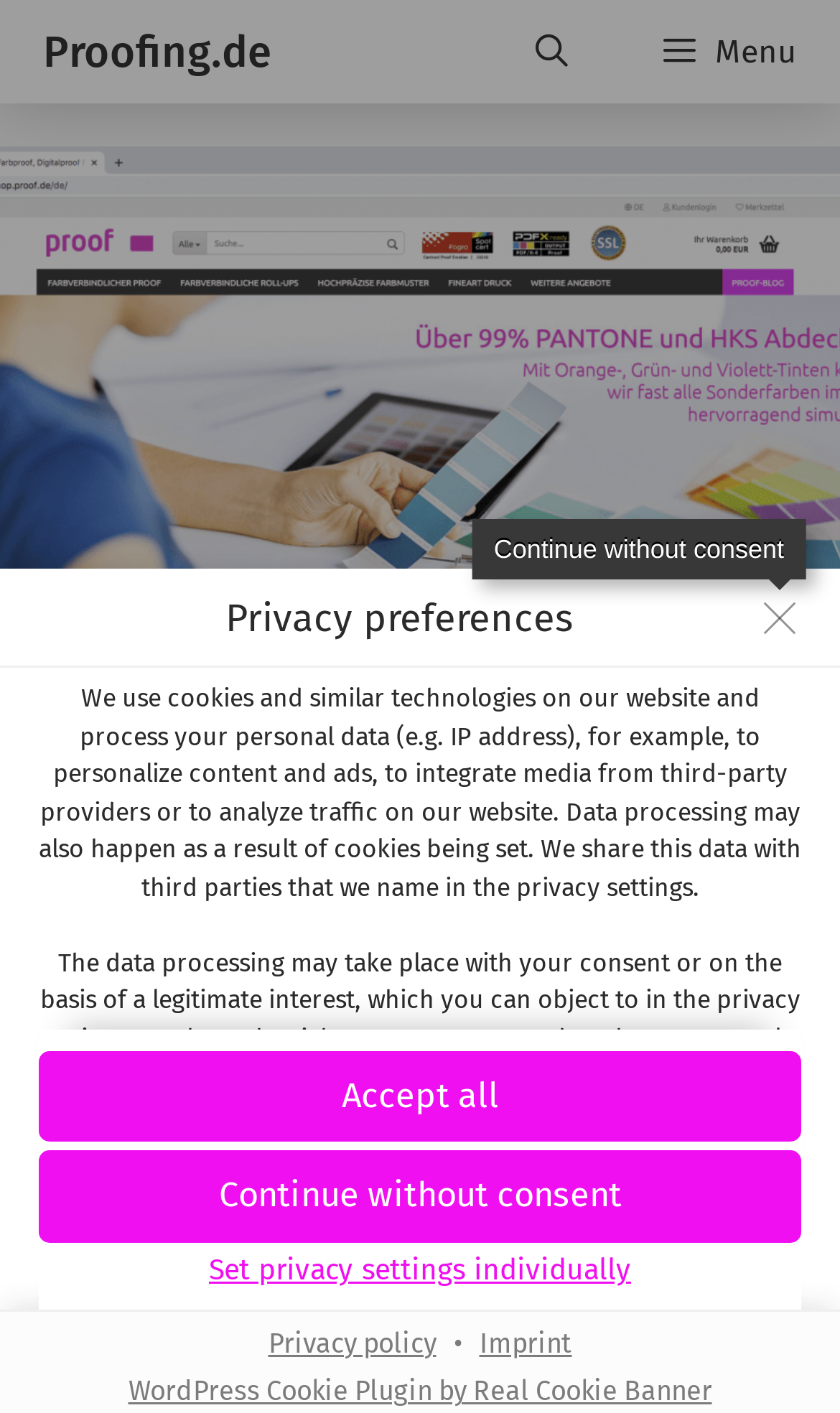What is the minimum age requirement to use the website?
Look at the screenshot and respond with one word or a short phrase.

16 years old